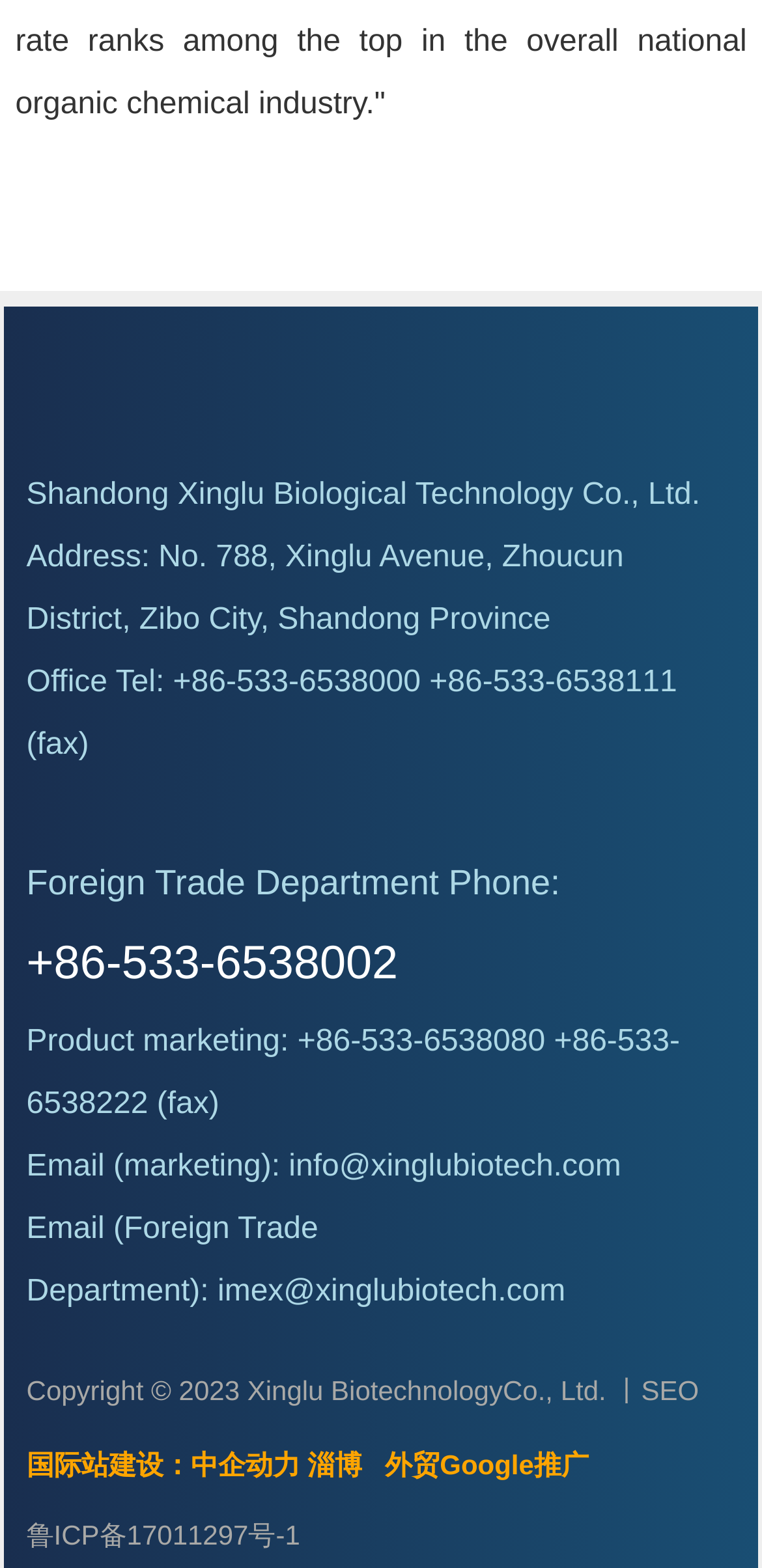Locate the bounding box coordinates of the clickable element to fulfill the following instruction: "Check the copyright information". Provide the coordinates as four float numbers between 0 and 1 in the format [left, top, right, bottom].

[0.035, 0.877, 0.841, 0.897]